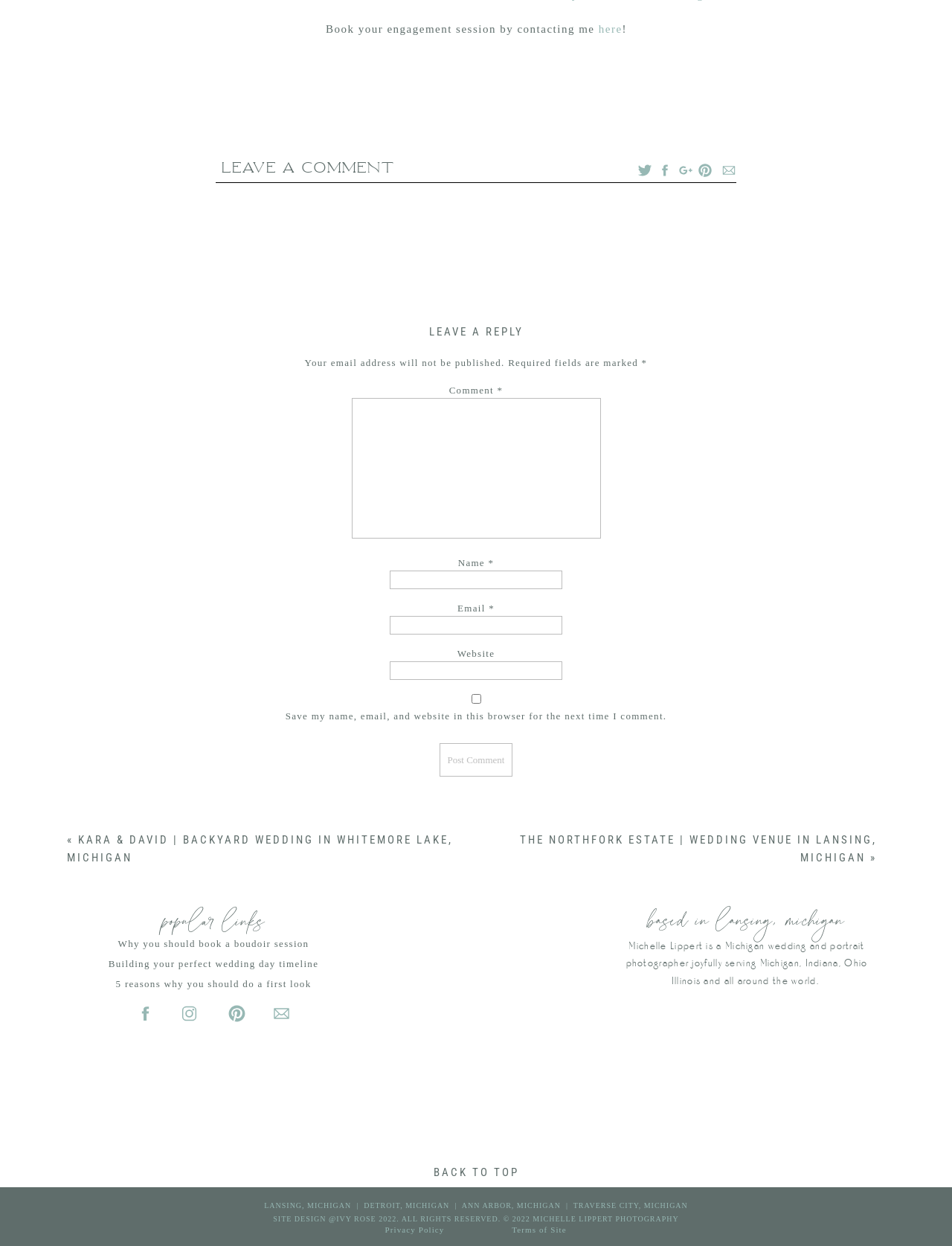Provide the bounding box coordinates of the HTML element this sentence describes: "parent_node: Comment * name="comment"".

[0.369, 0.319, 0.631, 0.432]